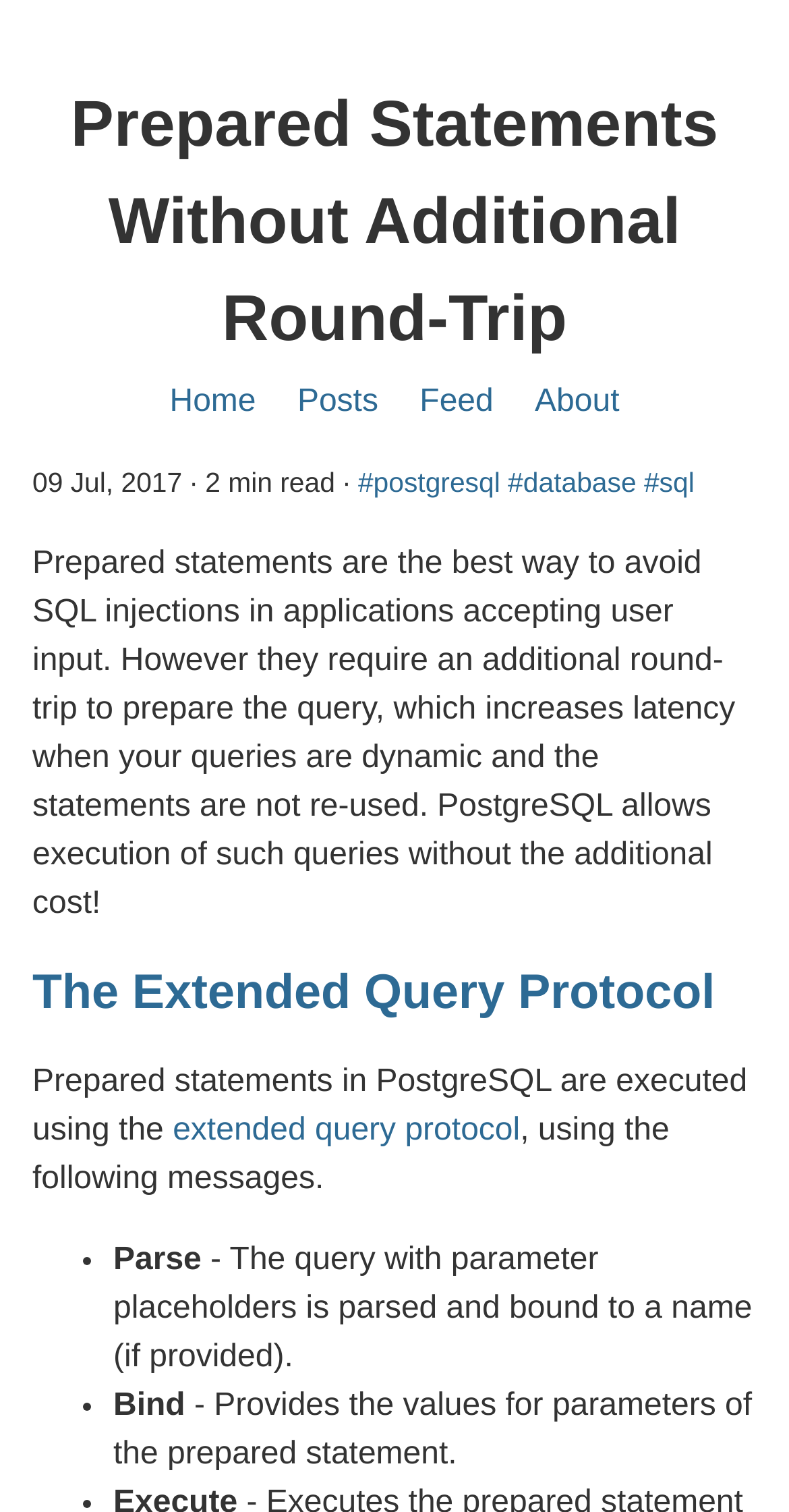Indicate the bounding box coordinates of the element that needs to be clicked to satisfy the following instruction: "read about posts". The coordinates should be four float numbers between 0 and 1, i.e., [left, top, right, bottom].

[0.377, 0.254, 0.479, 0.277]